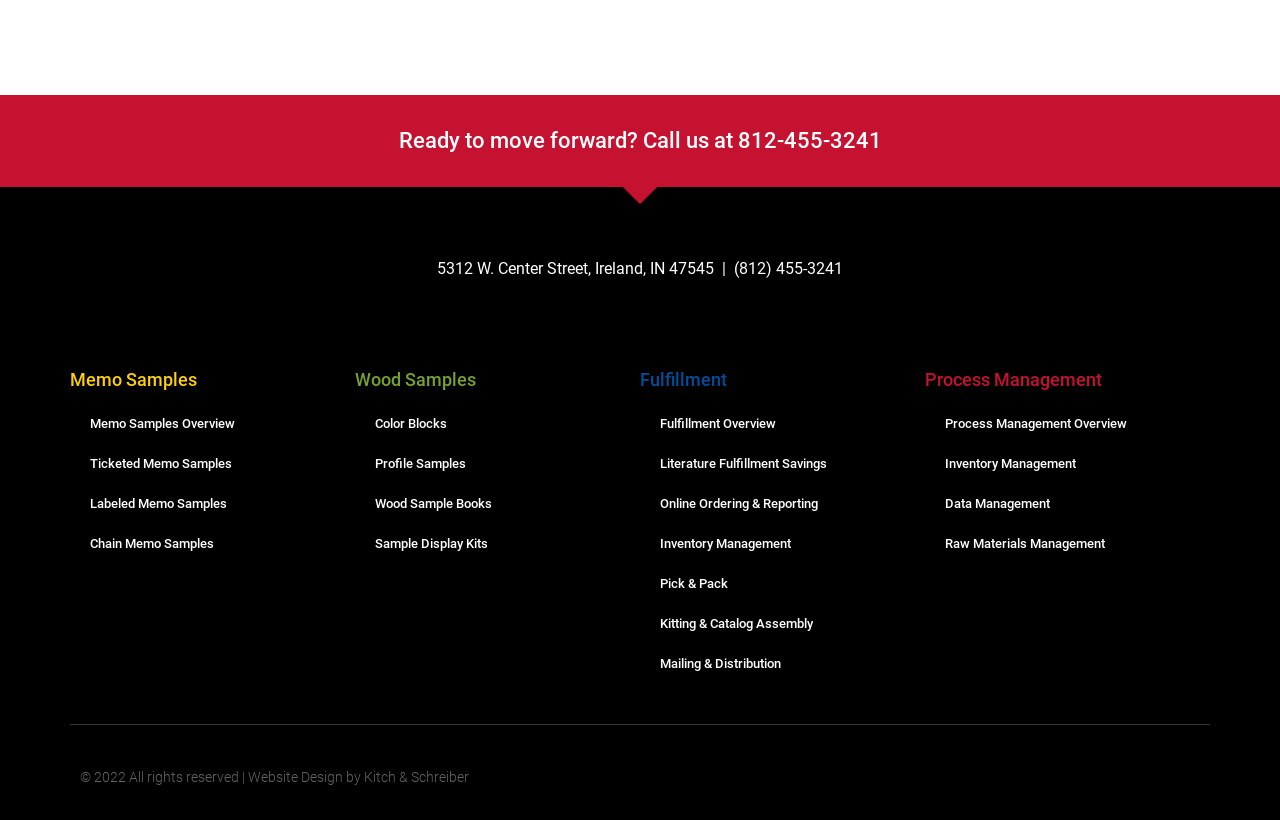Please identify the bounding box coordinates of where to click in order to follow the instruction: "Get wood samples".

[0.277, 0.452, 0.5, 0.474]